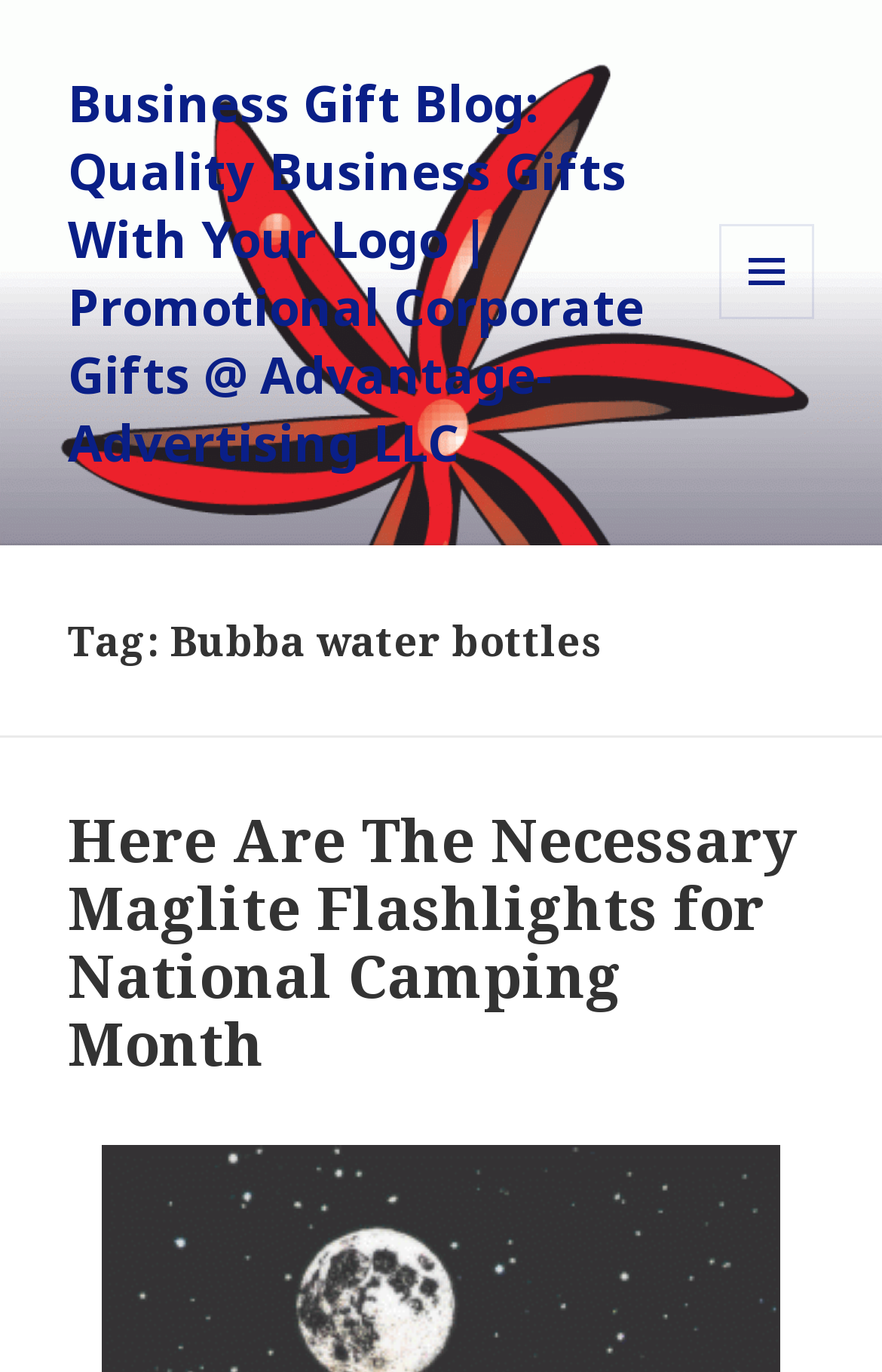Please locate and retrieve the main header text of the webpage.

Tag: Bubba water bottles